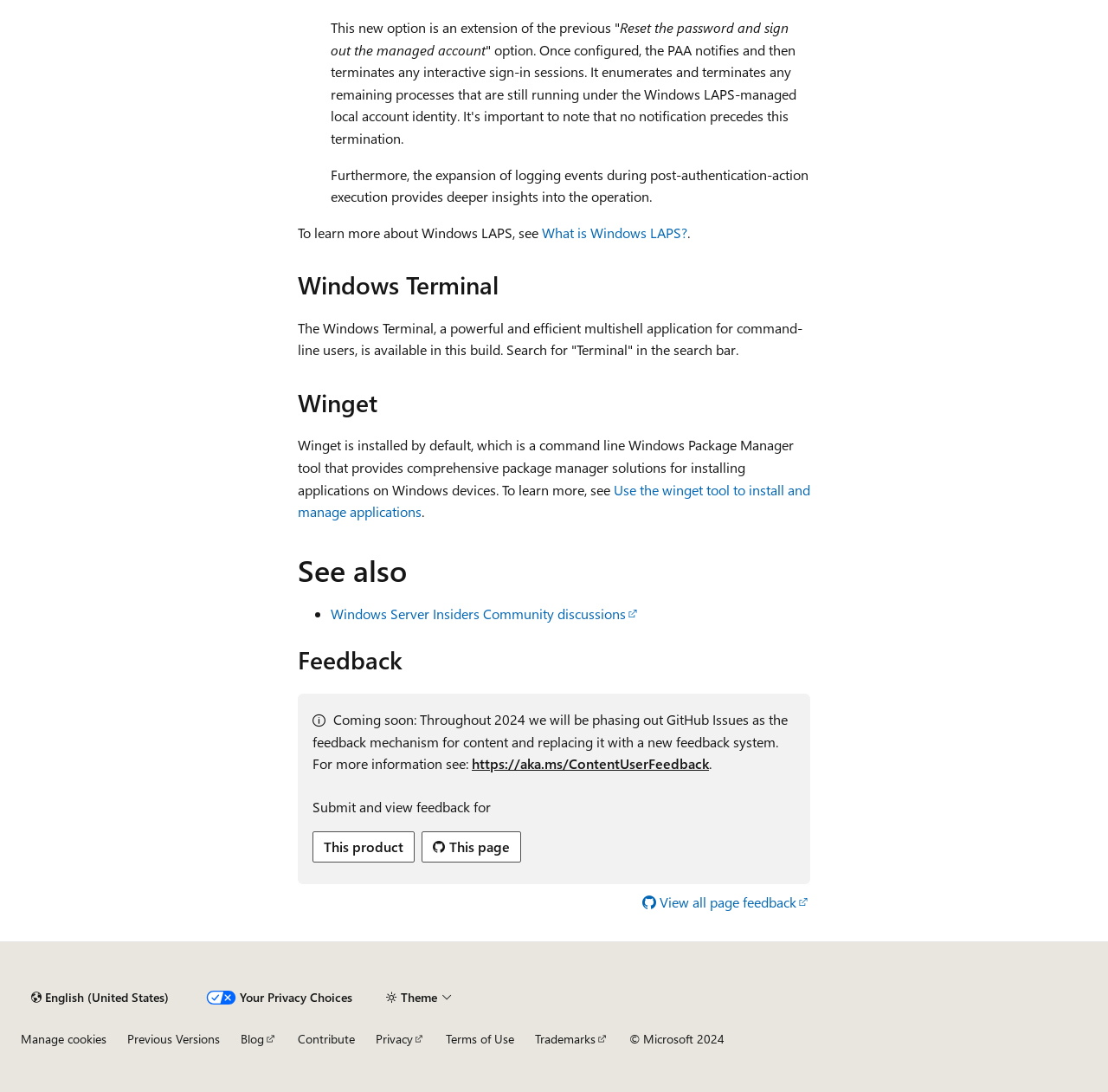Please predict the bounding box coordinates of the element's region where a click is necessary to complete the following instruction: "Use the winget tool to install and manage applications". The coordinates should be represented by four float numbers between 0 and 1, i.e., [left, top, right, bottom].

[0.269, 0.44, 0.731, 0.477]